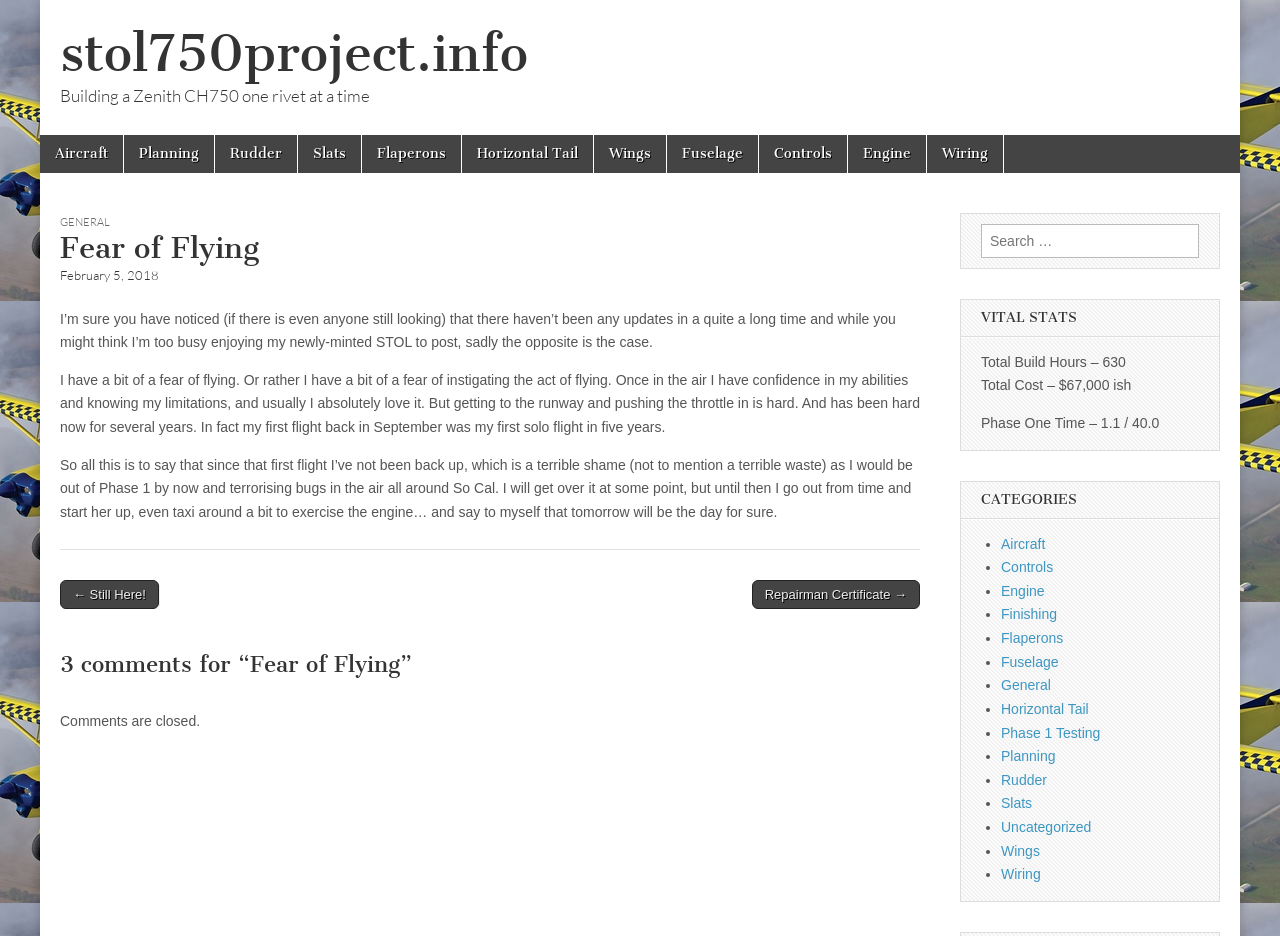Locate the bounding box coordinates of the area where you should click to accomplish the instruction: "Click on the 'Aircraft' link".

[0.031, 0.144, 0.096, 0.185]